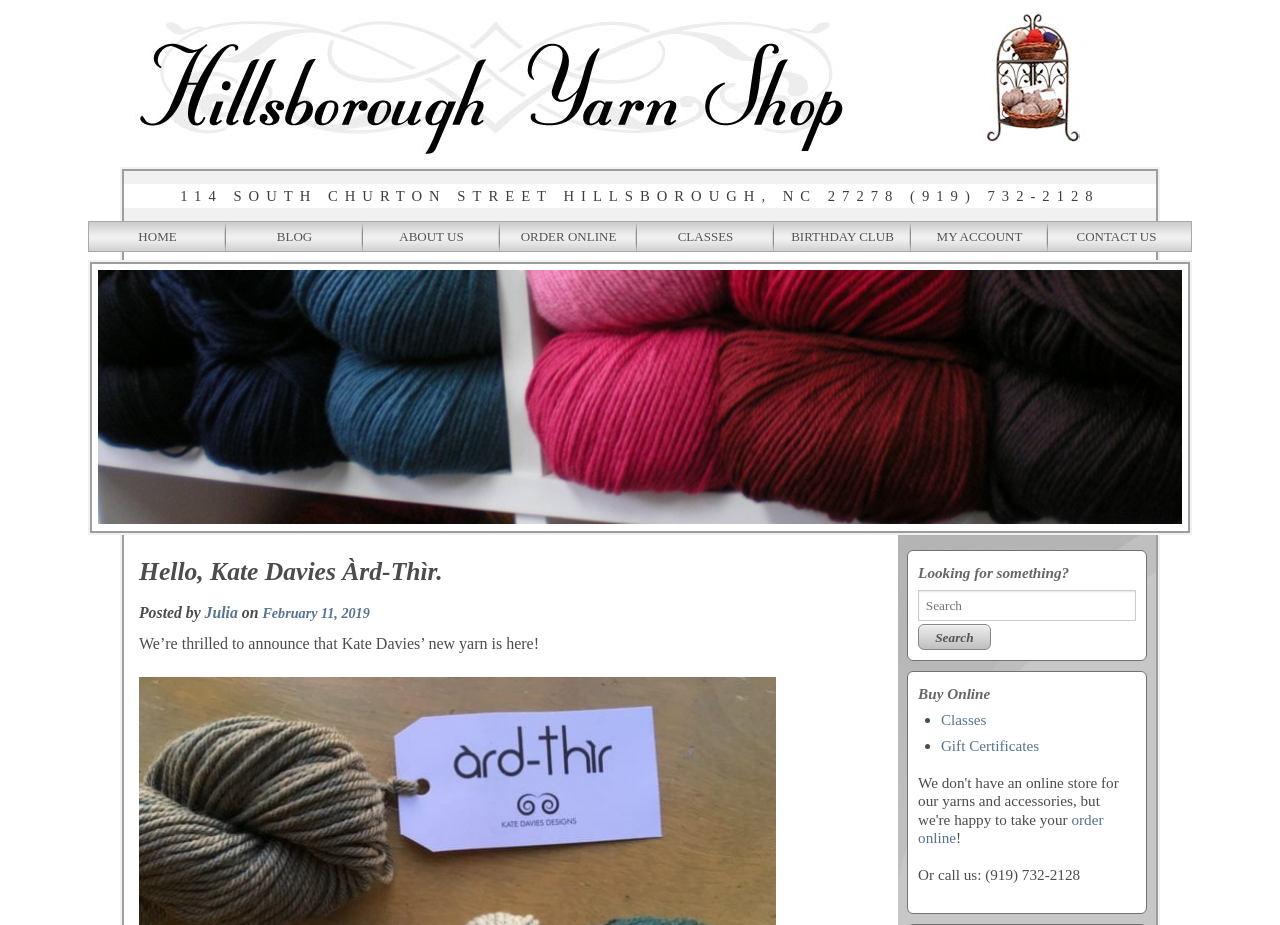Give a full account of the webpage's elements and their arrangement.

The webpage appears to be a blog post or article from a yarn shop, Hillsborough Yarn Shop, announcing the arrival of Kate Davies' new yarn. At the top of the page, there is a large image taking up most of the width, with a smaller image on the left side. Below the images, the shop's address and phone number are displayed.

The main navigation menu is located below the address, consisting of 9 links: HOME, BLOG, ABOUT US, ORDER ONLINE, CLASSES, BIRTHDAY CLUB, MY ACCOUNT, and CONTACT US. These links are evenly spaced and aligned horizontally.

The main content of the page is divided into sections. The first section has a heading "Hello, Kate Davies Àrd-Thìr." followed by a subheading "Posted by Julia on February 11, 2019". Below this, there is a paragraph of text announcing the arrival of Kate Davies' new yarn.

On the right side of the page, there is a search bar with a heading "Looking for something?" and a button labeled "Search". Below the search bar, there is a section with a heading "Buy Online" and a list of two items: "Classes" and "Gift Certificates", each preceded by a bullet point. There is also a link to "order online" and a phone number to call the shop.

Overall, the webpage has a clean and organized layout, with clear headings and concise text.